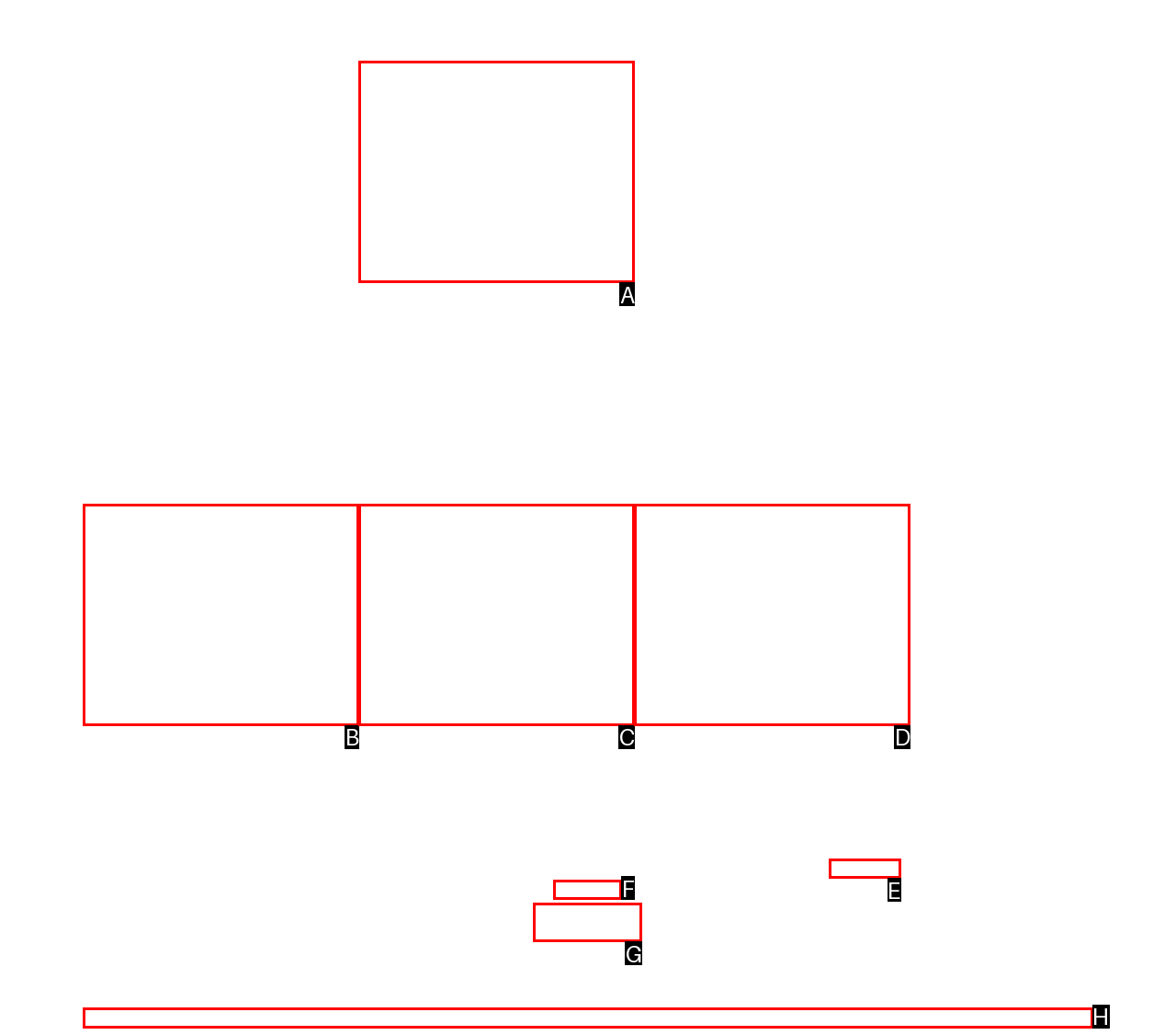Indicate the HTML element to be clicked to accomplish this task: Follow on FACEBOOK Respond using the letter of the correct option.

E